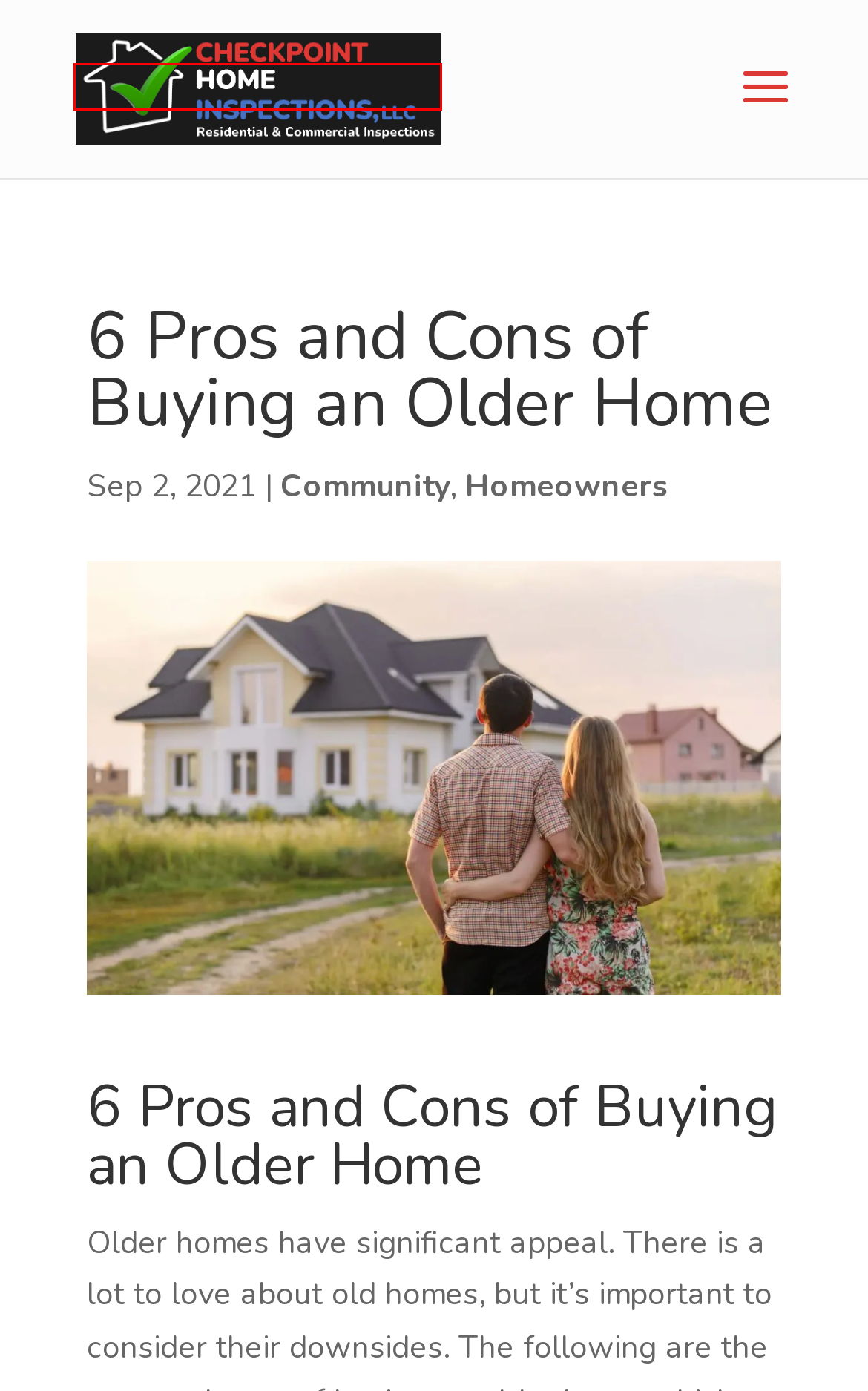You have a screenshot showing a webpage with a red bounding box around a UI element. Choose the webpage description that best matches the new page after clicking the highlighted element. Here are the options:
A. Community Archives | Checkpoint Home Inspections, LLC
B. 4 Easy Home Improvement Projects | Checkpoint Home Inspections, LLC
C. How to Buy a House | Checkpoint Home Inspections, LLC
D. Efficient Home Design | Department of Energy
E. Home Inspections Warrenton, Astoria | Checkpoint Home Inspections
F. Home Inspection Software and Websites
G. Homeowners Archives | Checkpoint Home Inspections, LLC
H. Schedule Inspection | Checkpoint Home Inspections, LLC

E